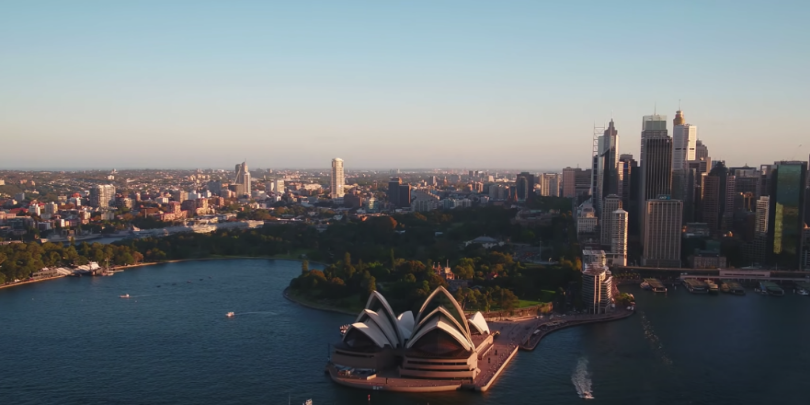Refer to the image and provide a thorough answer to this question:
What is the name of the famous building in the foreground?

The caption describes the building in the foreground as having distinctive sail-like structures, which is a characteristic feature of the Sydney Opera House, making it easily identifiable.